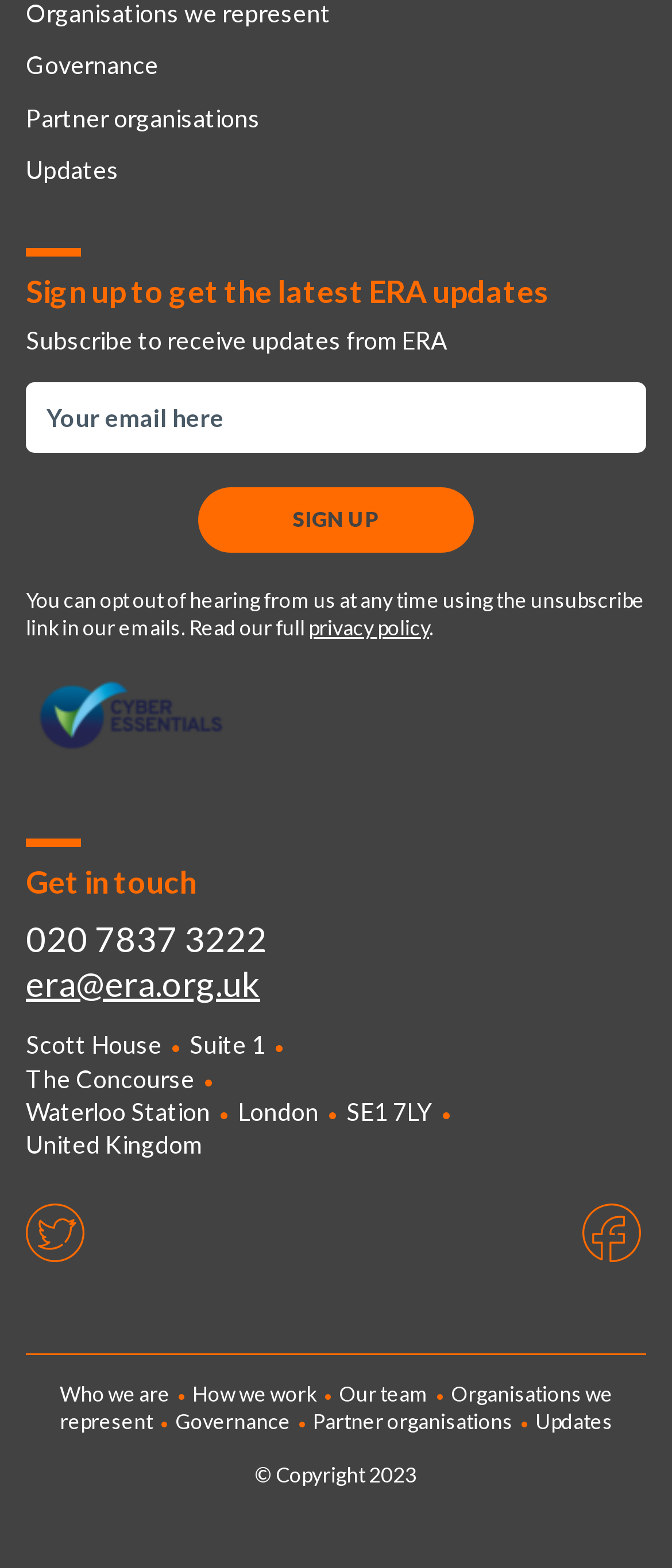Find the bounding box coordinates for the area you need to click to carry out the instruction: "Get in touch with ERA". The coordinates should be four float numbers between 0 and 1, indicated as [left, top, right, bottom].

[0.038, 0.55, 0.292, 0.574]